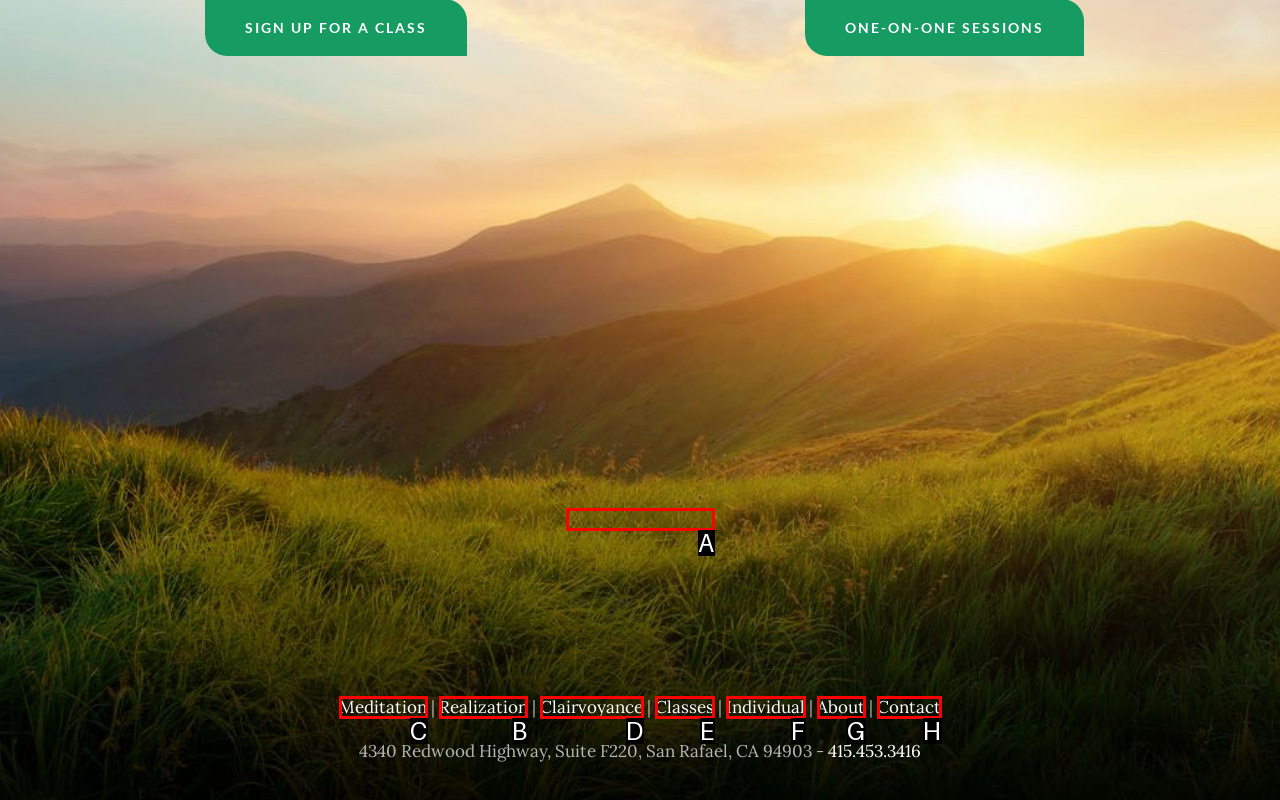Indicate the HTML element that should be clicked to perform the task: View Realization details Reply with the letter corresponding to the chosen option.

B